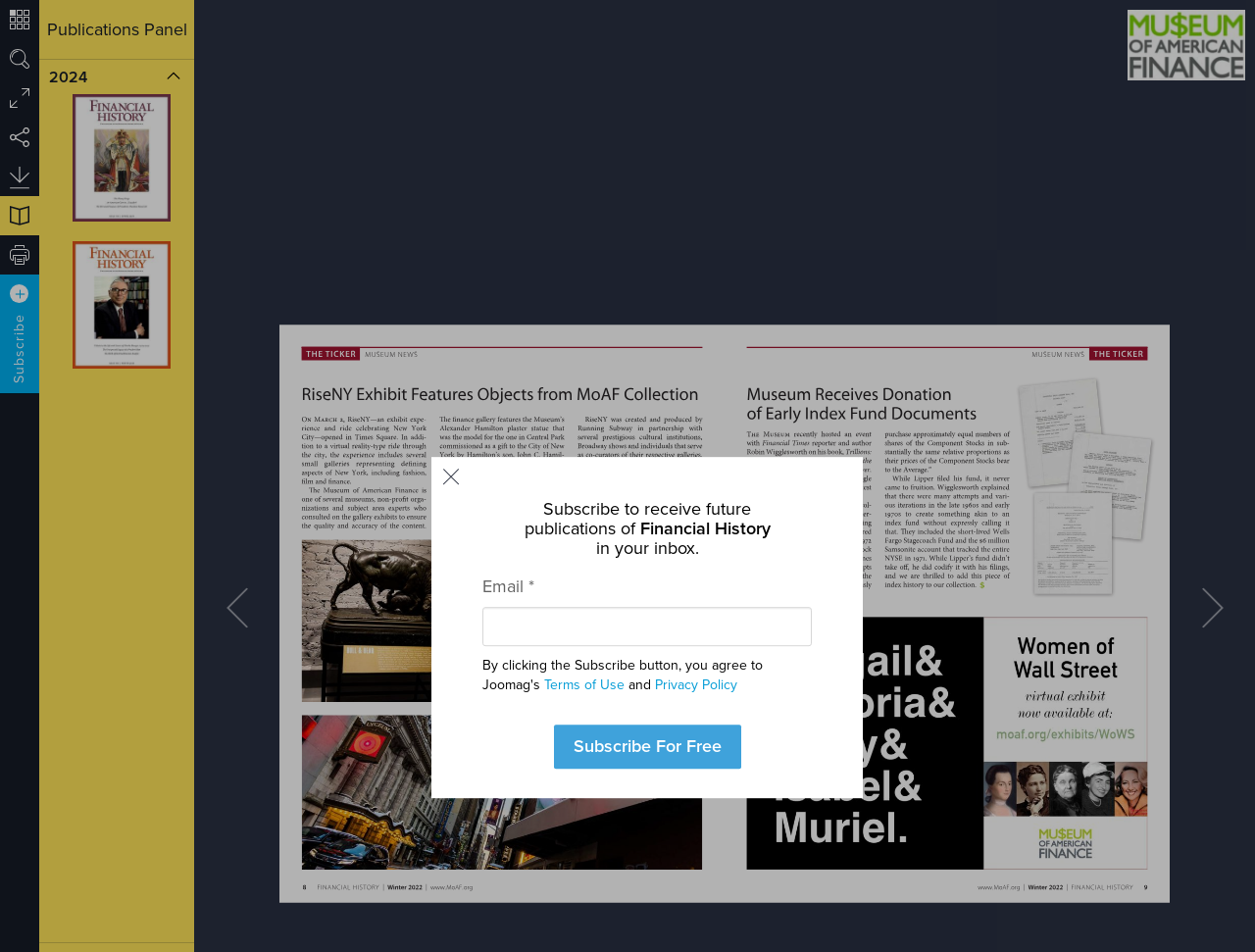Detail the features and information presented on the webpage.

This webpage appears to be a publication page, specifically the 140th Winter 2022 issue of Financial History. At the top, there are seven small images arranged horizontally, likely representing different articles or sections within the publication. 

Below these images, there is a "Publications Panel" section with a "2024" label, suggesting that this panel may be related to upcoming or archived publications. To the right of this panel, there are two links with accompanying images, which may be related to specific articles or topics.

On the left side of the page, there is a "Subscribe" button and a brief description of the subscription service, which allows users to receive future publications of Financial History in their inbox. Below this, there is a form with an "Email *" field and a "Subscribe For Free" button.

At the bottom of the page, there are navigation buttons to go to the previous or next page. Additionally, there are two large images, one on the left and one on the right, which may be related to the publication's content or design.

In the top-right corner, there is a link with an accompanying image, which may be related to the publication's logo or branding. Finally, there are links to the "Terms of Use" and "Privacy Policy" at the bottom of the page.